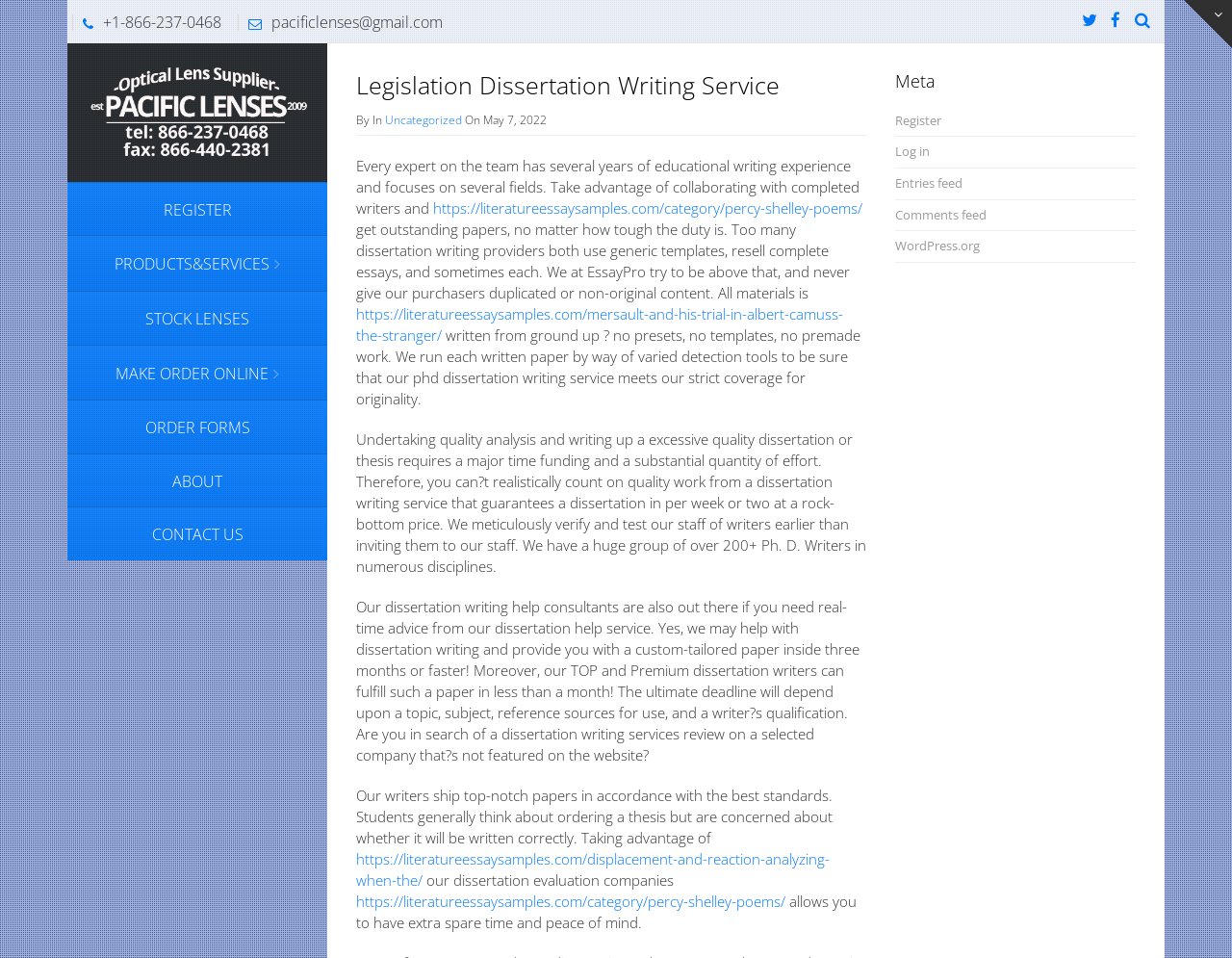How many Ph.D. writers are mentioned on the webpage?
Look at the image and answer the question using a single word or phrase.

Over 200